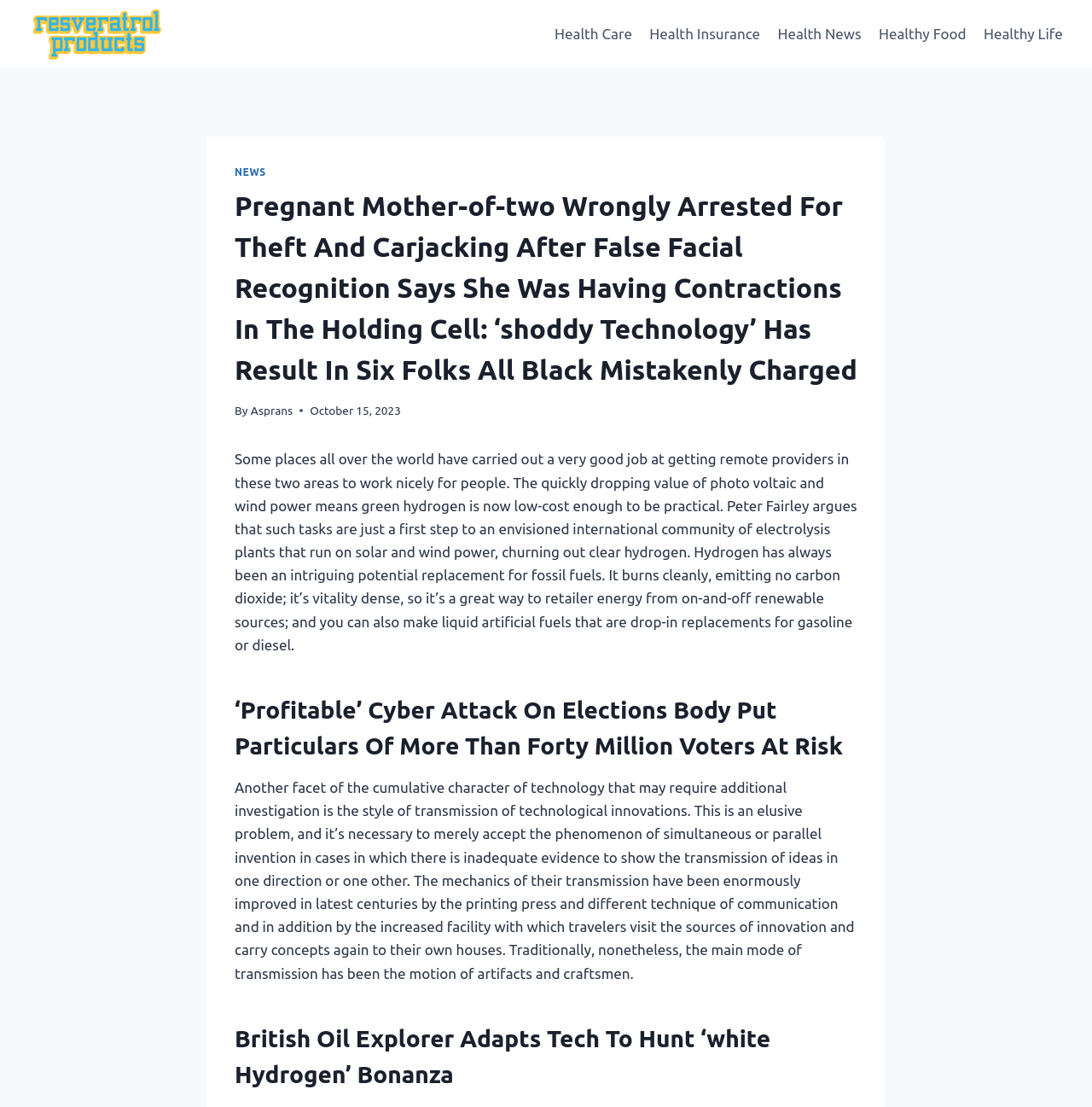Please mark the clickable region by giving the bounding box coordinates needed to complete this instruction: "Read the news article 'British Oil Explorer Adapts Tech To Hunt ‘white Hydrogen’ Bonanza'".

[0.215, 0.922, 0.785, 0.987]